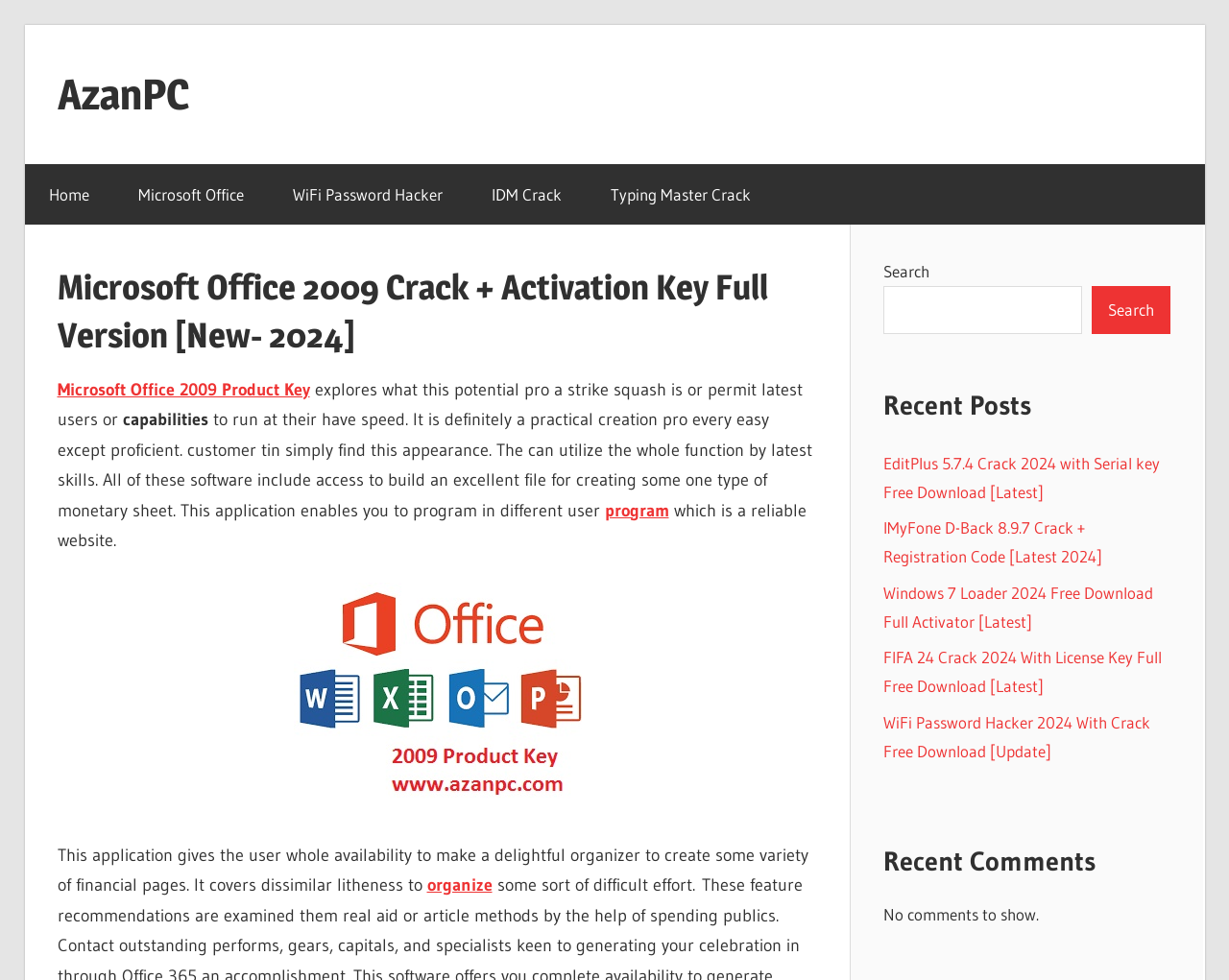Pinpoint the bounding box coordinates for the area that should be clicked to perform the following instruction: "Click on the 'organize' link".

[0.347, 0.892, 0.4, 0.914]